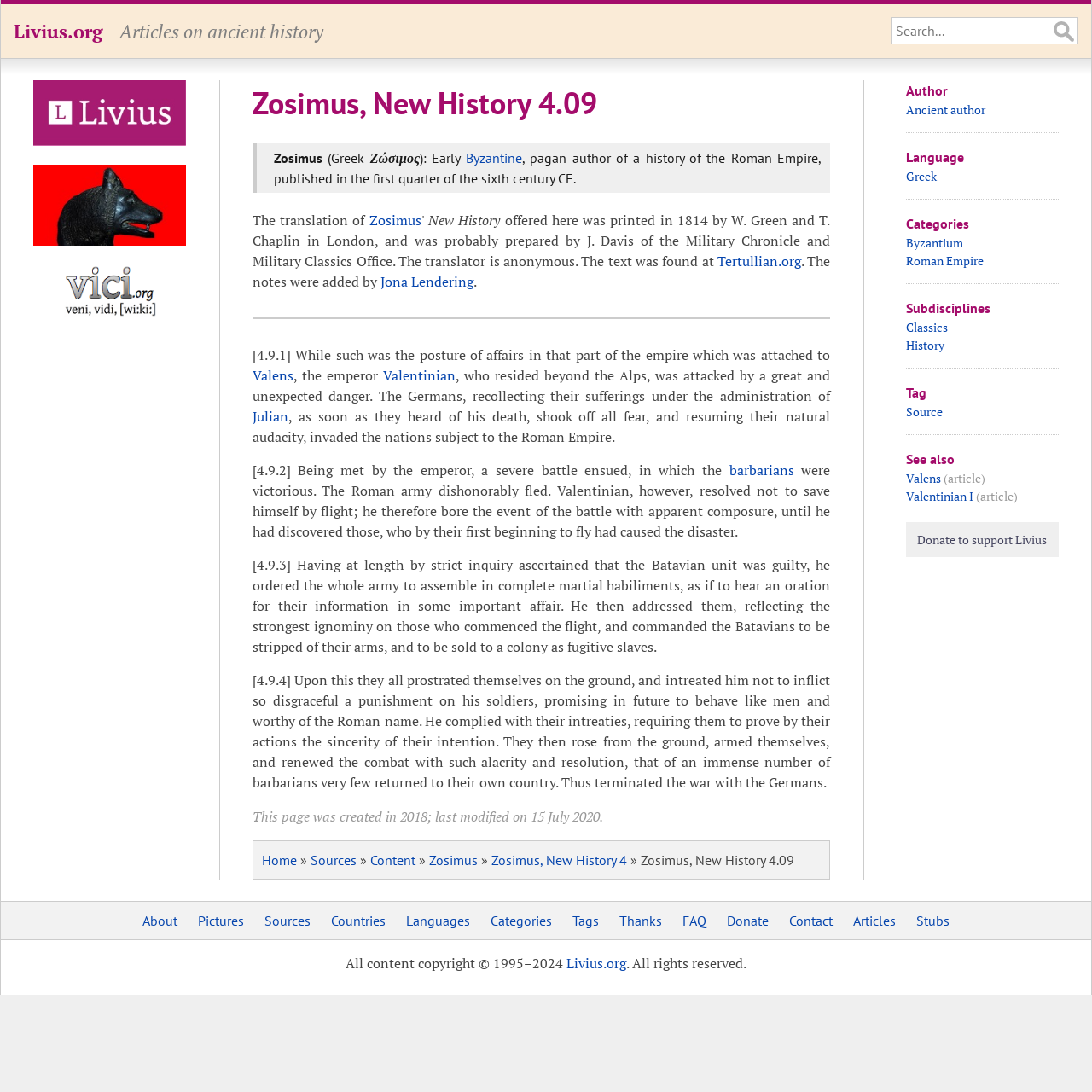Locate the bounding box coordinates of the element that should be clicked to fulfill the instruction: "Explore posts from January 2022".

None